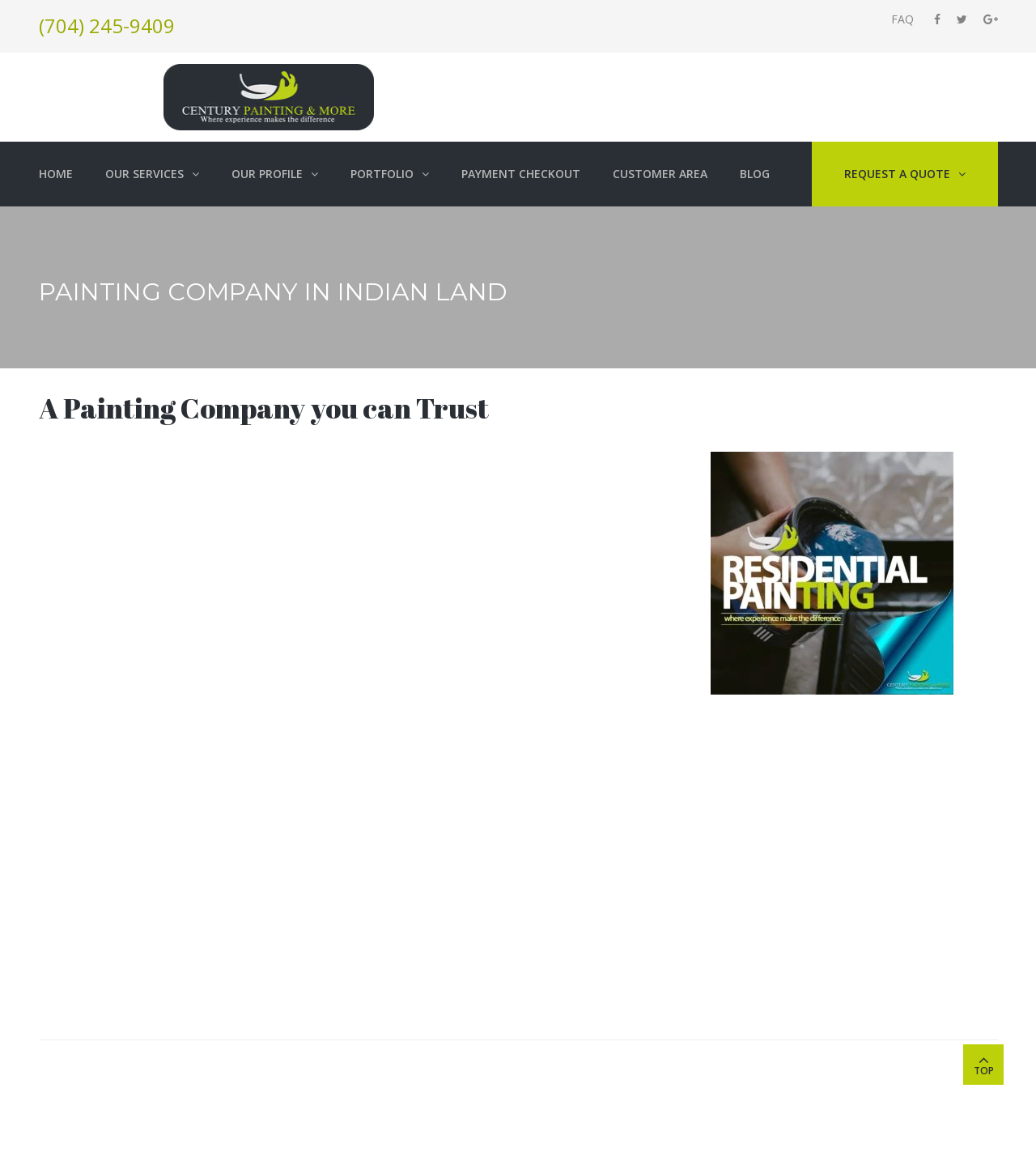Please specify the bounding box coordinates for the clickable region that will help you carry out the instruction: "Contact us".

[0.531, 0.965, 0.943, 0.977]